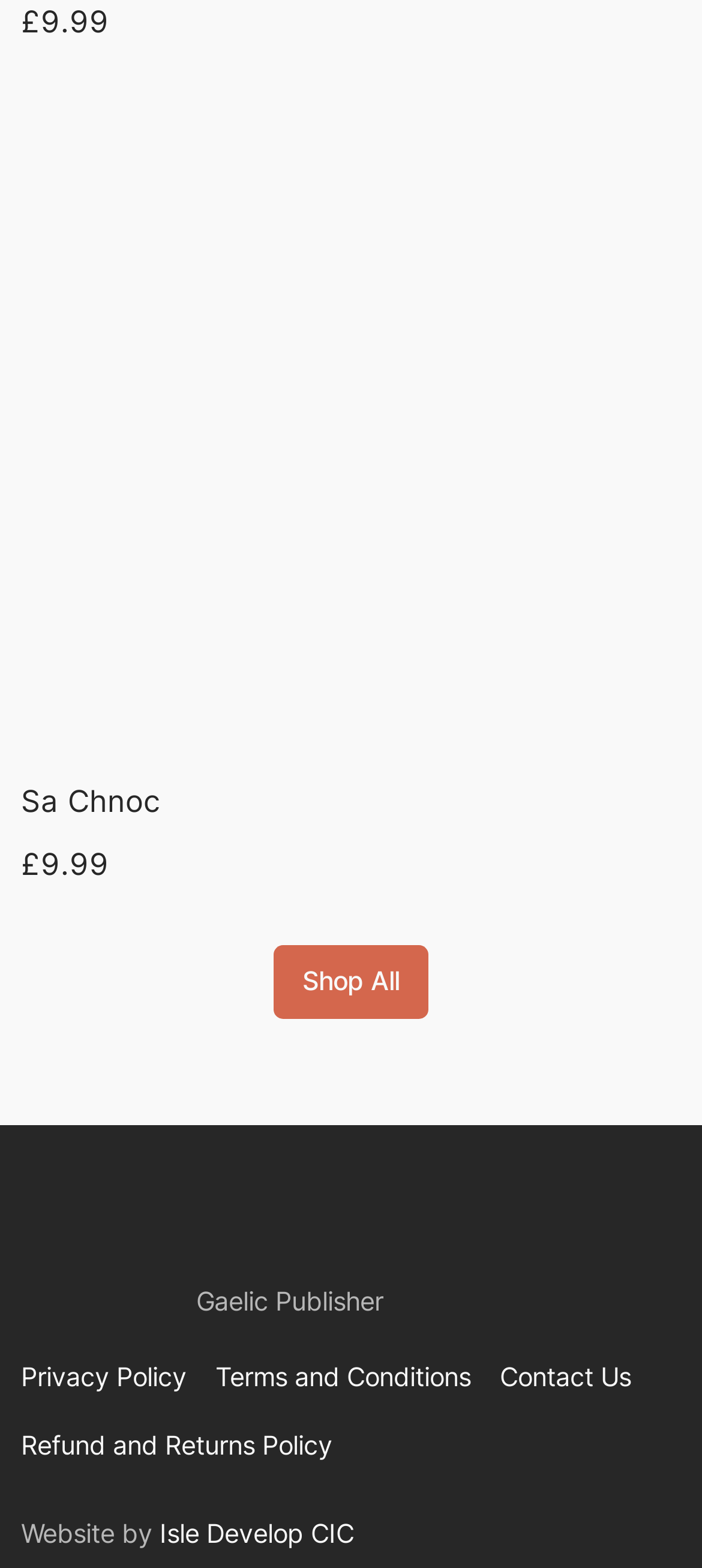Can you pinpoint the bounding box coordinates for the clickable element required for this instruction: "Visit the 'Isle Develop CIC' website"? The coordinates should be four float numbers between 0 and 1, i.e., [left, top, right, bottom].

[0.227, 0.968, 0.504, 0.988]